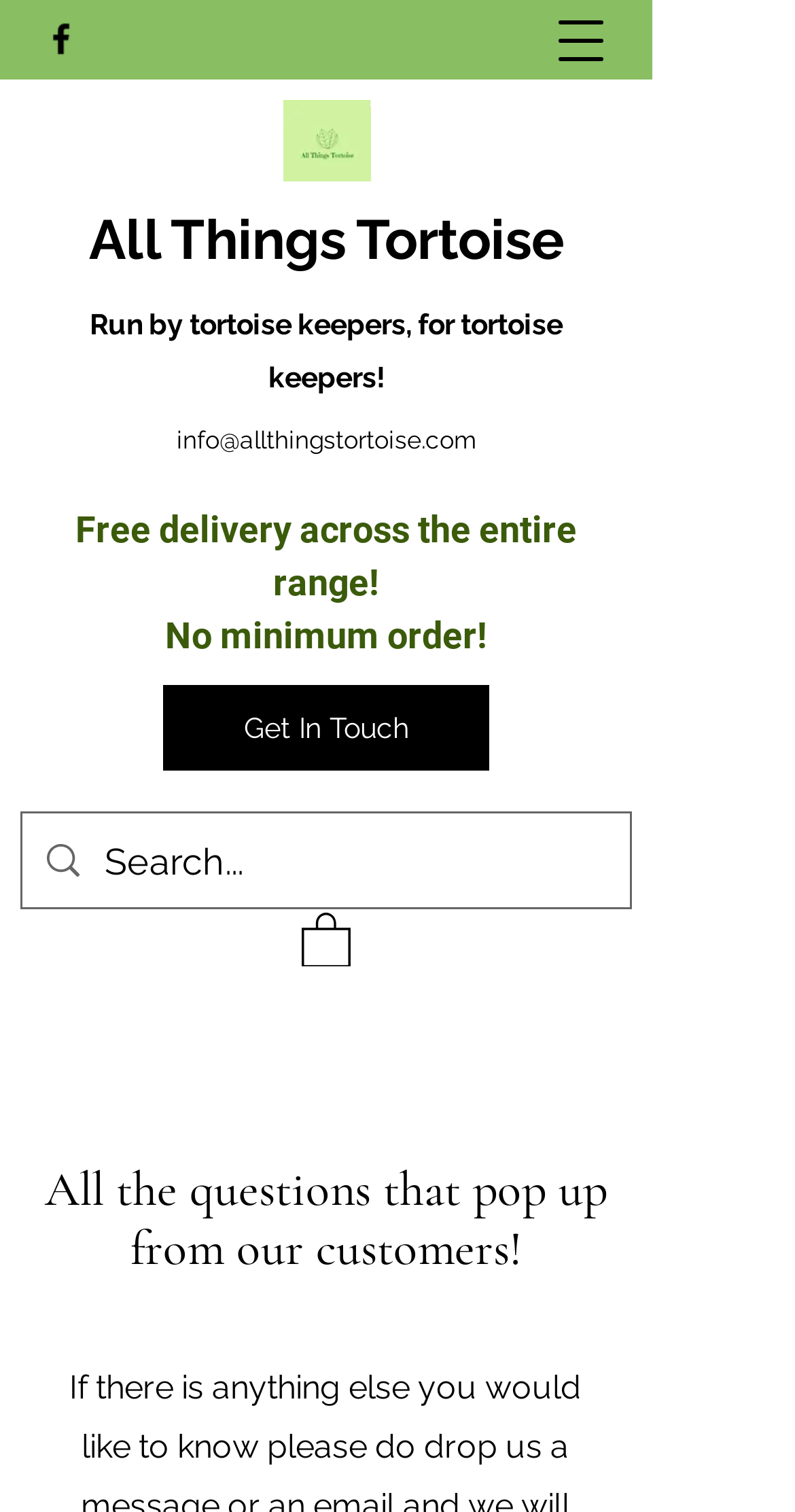Identify the main heading of the webpage and provide its text content.

Free delivery across the entire range!
No minimum order!